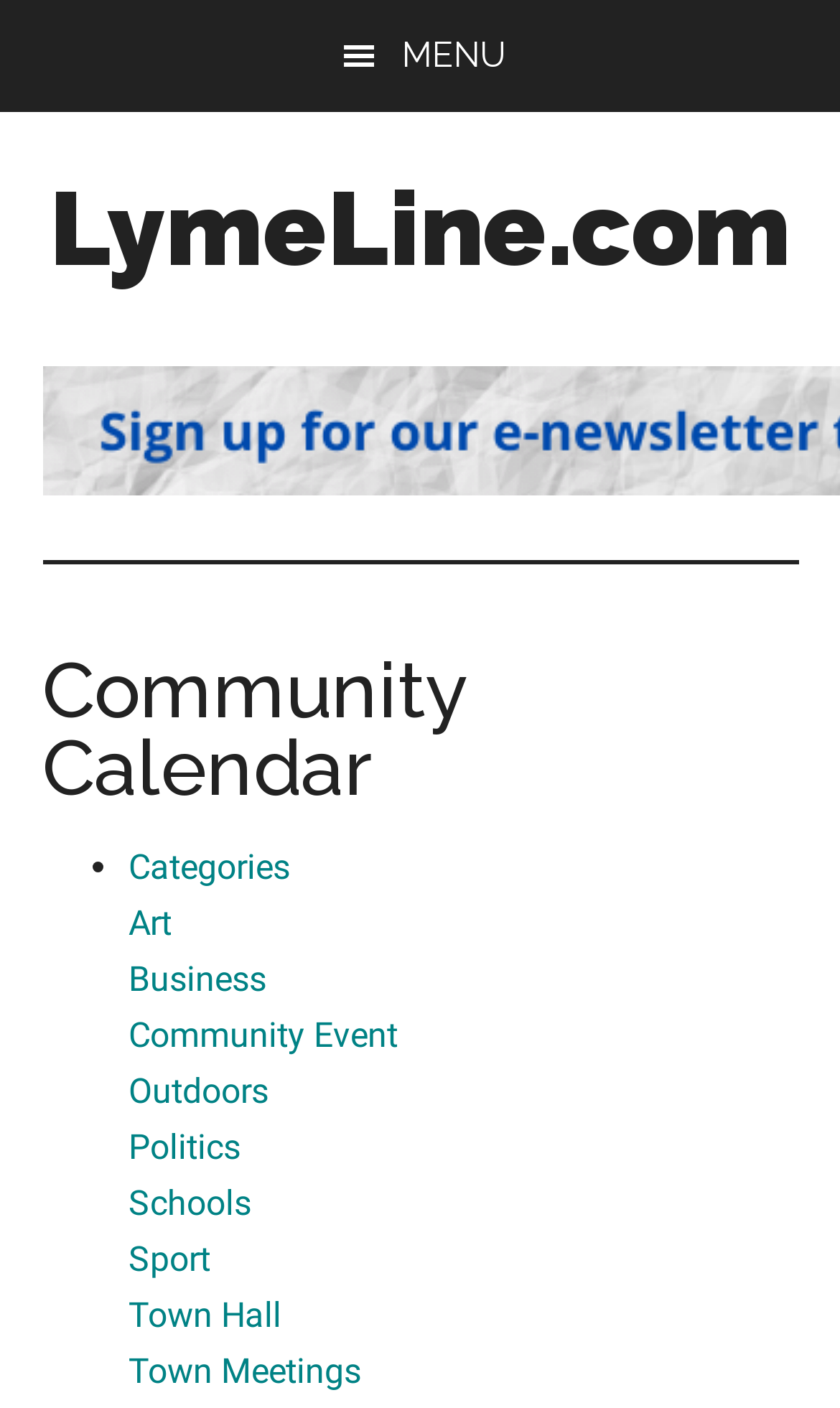Please find the bounding box coordinates of the section that needs to be clicked to achieve this instruction: "Check Town Hall events".

[0.153, 0.919, 0.335, 0.948]